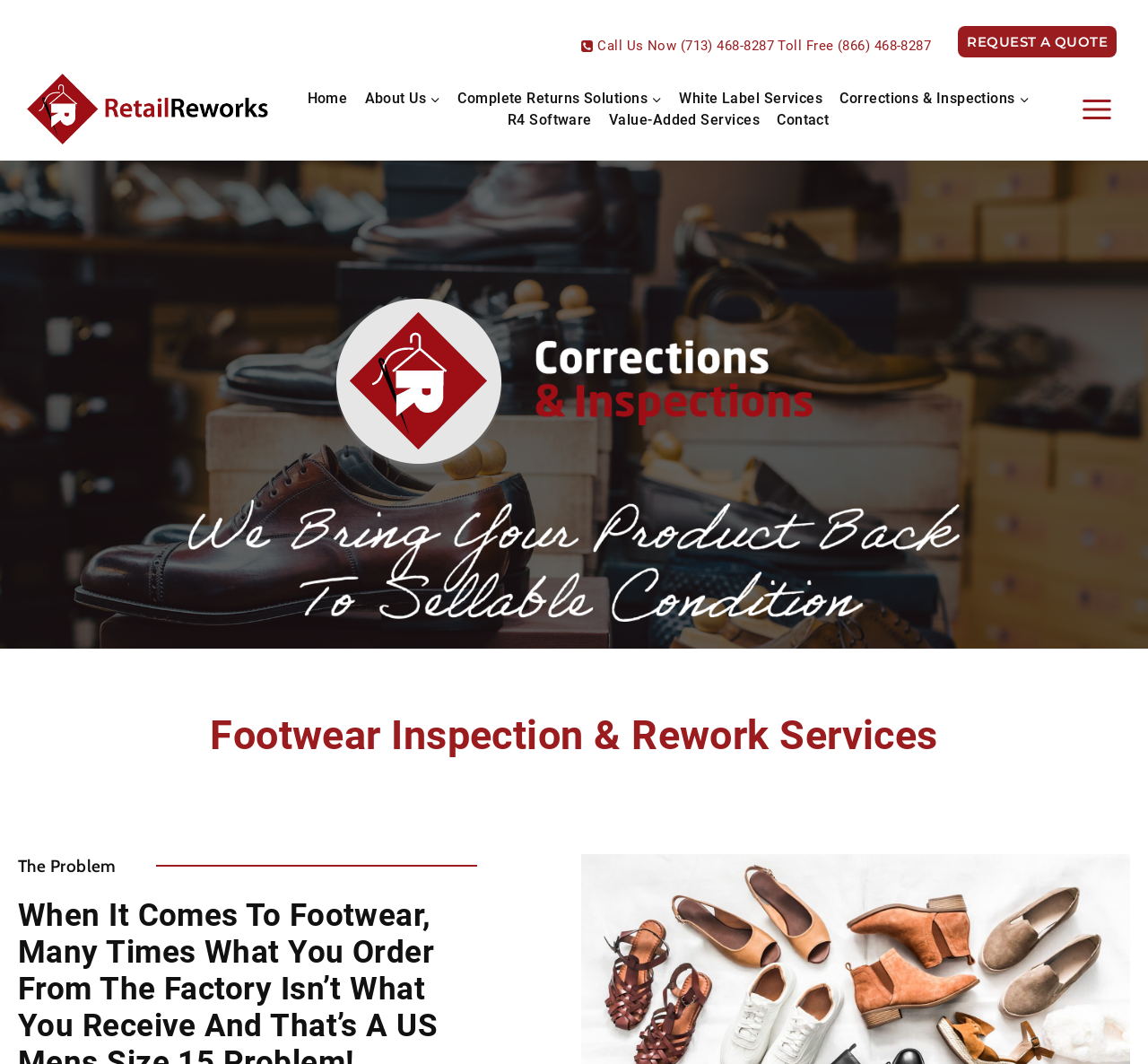Please find the bounding box coordinates of the section that needs to be clicked to achieve this instruction: "Expand the child menu".

[0.375, 0.082, 0.385, 0.102]